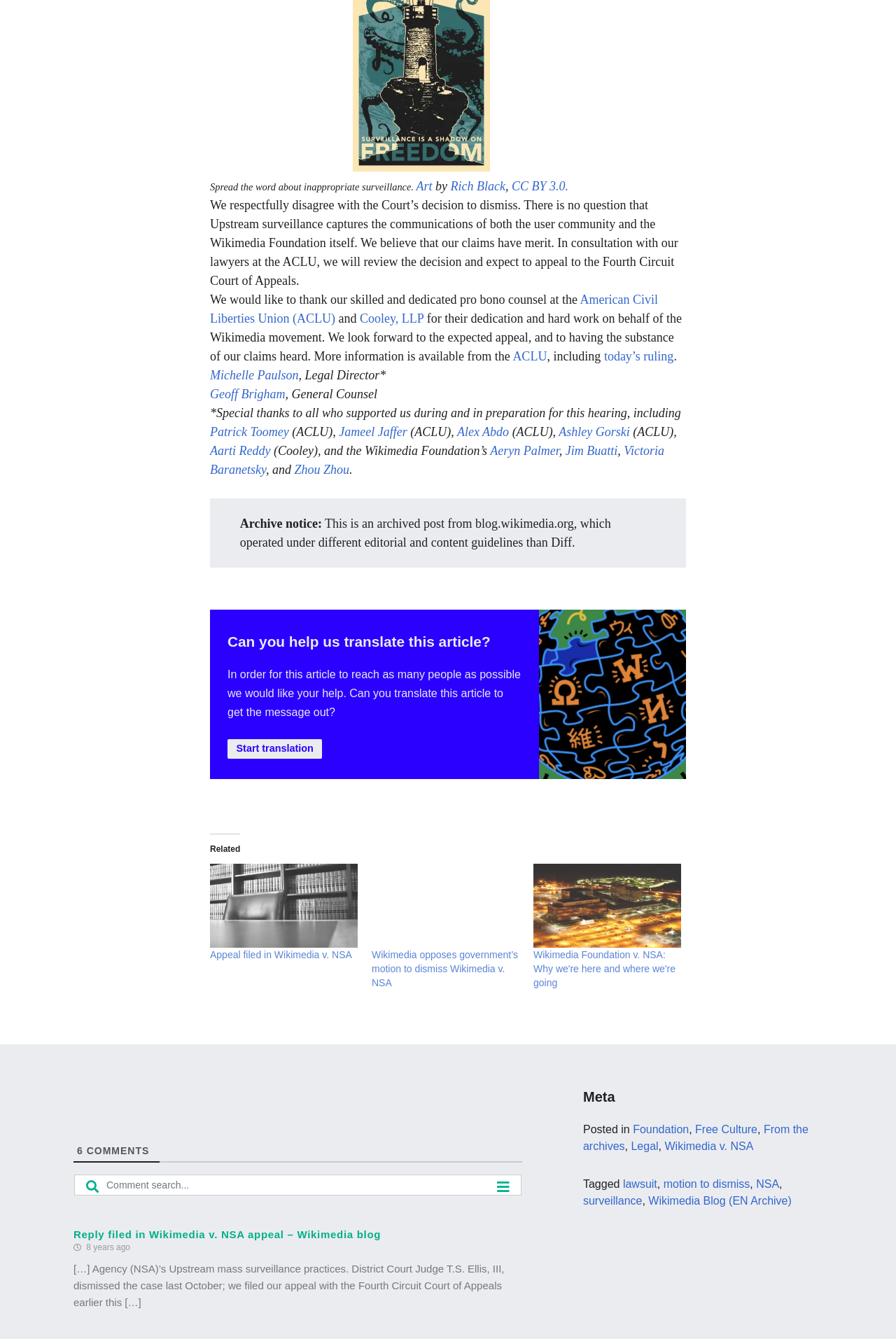Please locate the bounding box coordinates of the region I need to click to follow this instruction: "Search for comments".

[0.088, 0.878, 0.577, 0.892]